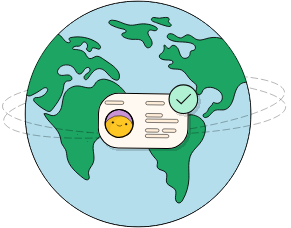What is the theme conveyed by the imagery?
Can you provide an in-depth and detailed response to the question?

The combination of the stylized globe, the document-like card, and the checkmark icon conveys a message about enhancing customer trust and experience on digital platforms. This imagery collectively suggests the theme of seamless global onboarding and customer verification.